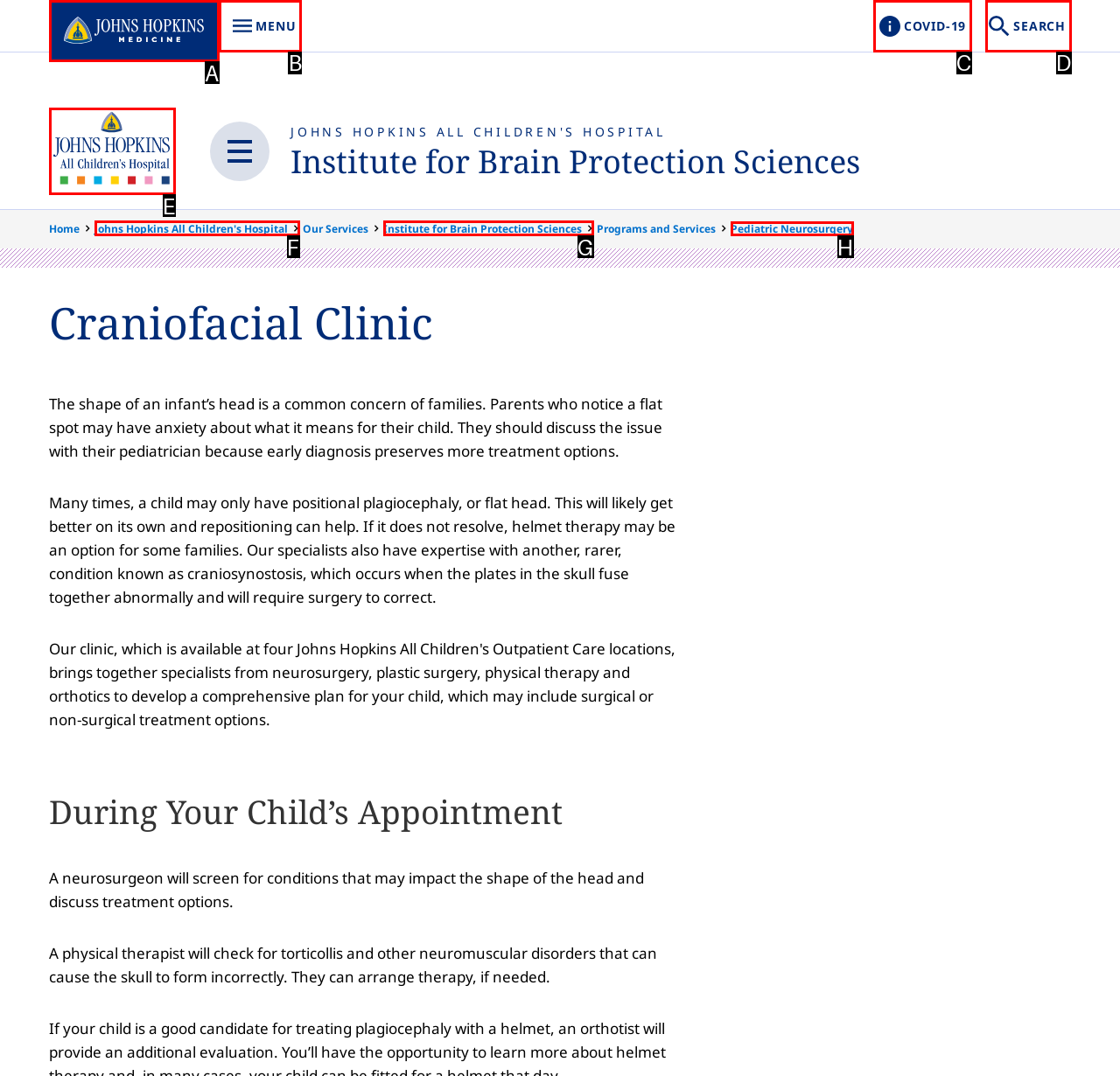Refer to the description: Johns Hopkins Medicine Menu and choose the option that best fits. Provide the letter of that option directly from the options.

B